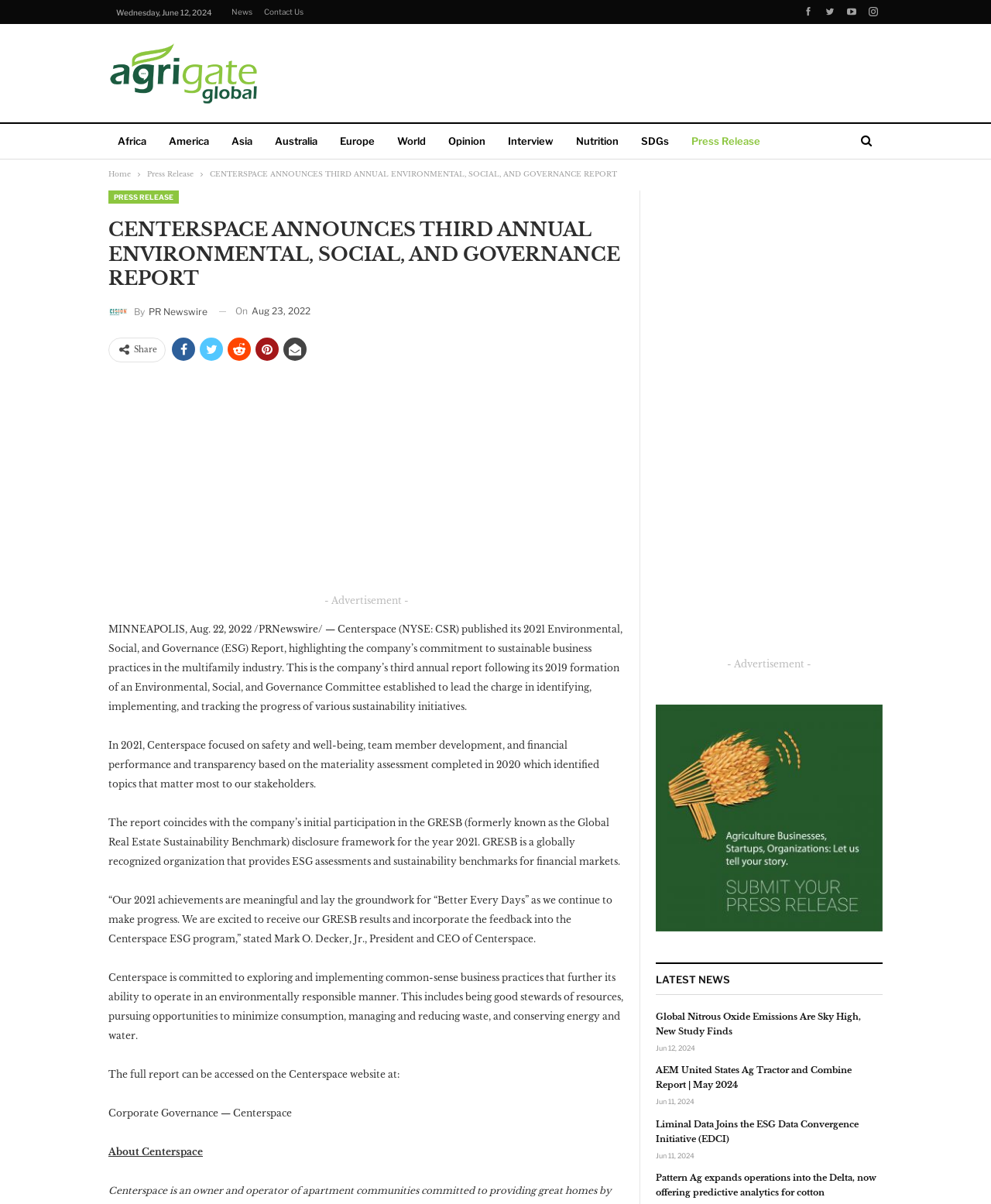Determine the bounding box coordinates of the area to click in order to meet this instruction: "Click on the 'Global Nitrous Oxide Emissions Are Sky High, New Study Finds' link".

[0.662, 0.84, 0.869, 0.861]